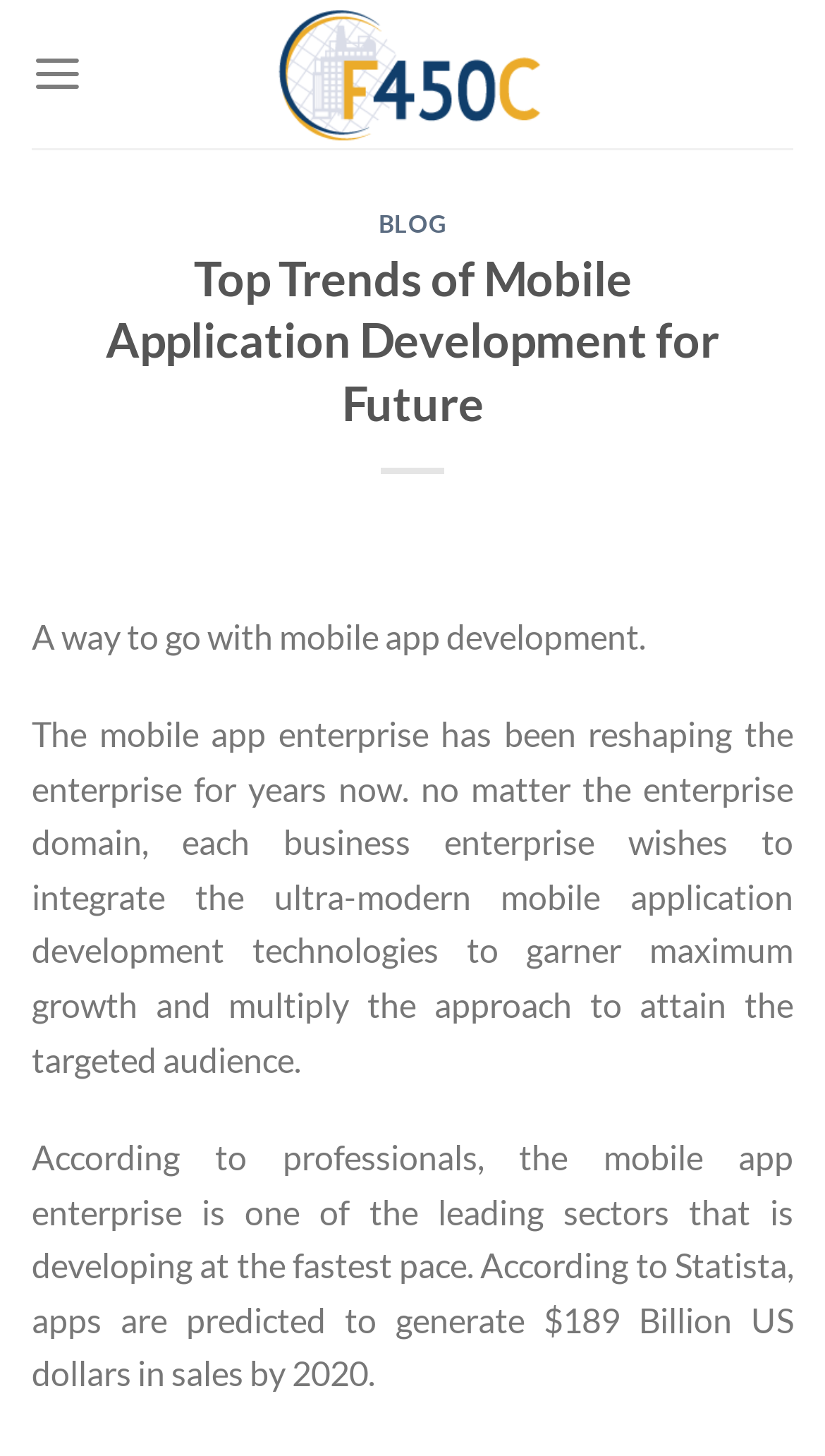Identify the primary heading of the webpage and provide its text.

Top Trends of Mobile Application Development for Future